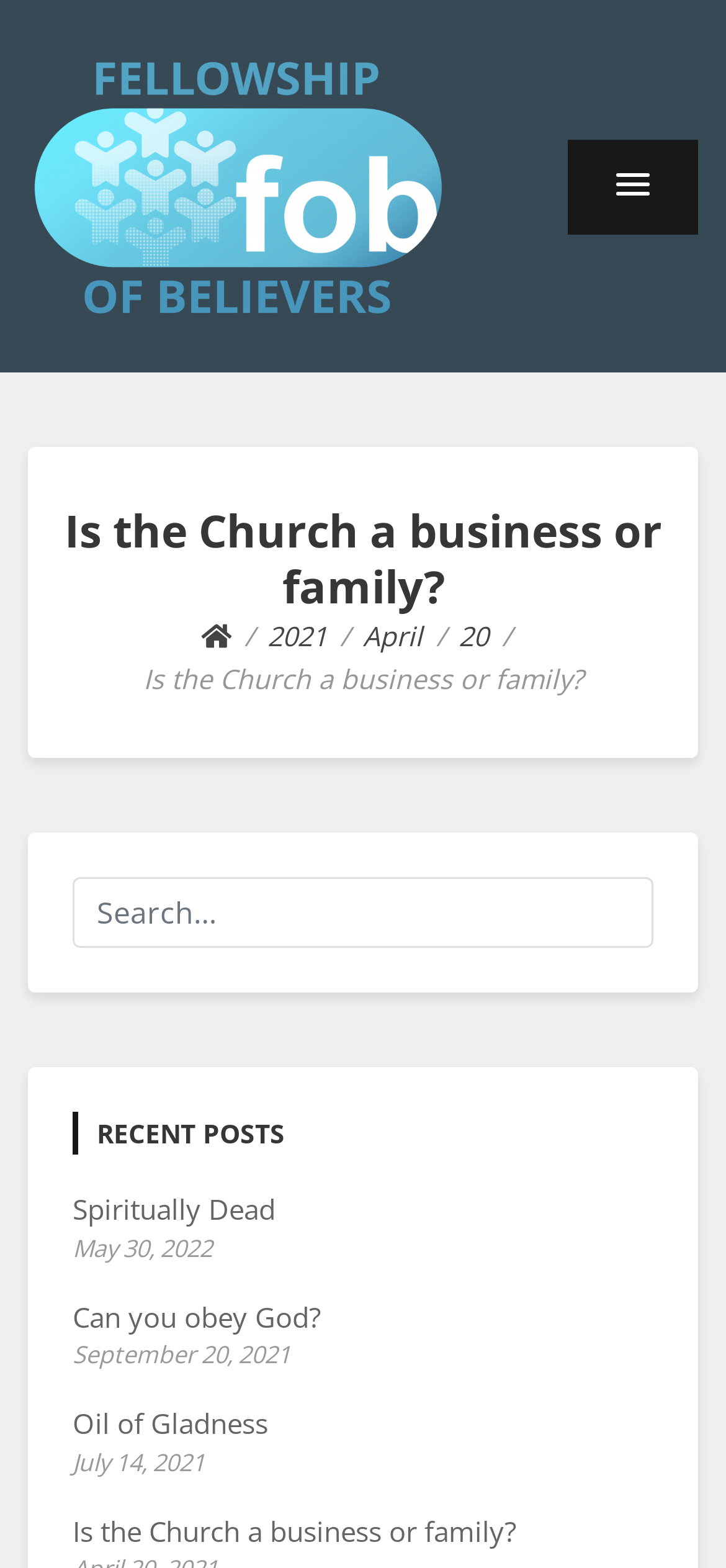What is the name of the website?
Based on the content of the image, thoroughly explain and answer the question.

The name of the website can be found in the top-left corner of the webpage, where it is written as 'Fellowship Of Believers' in a heading element.